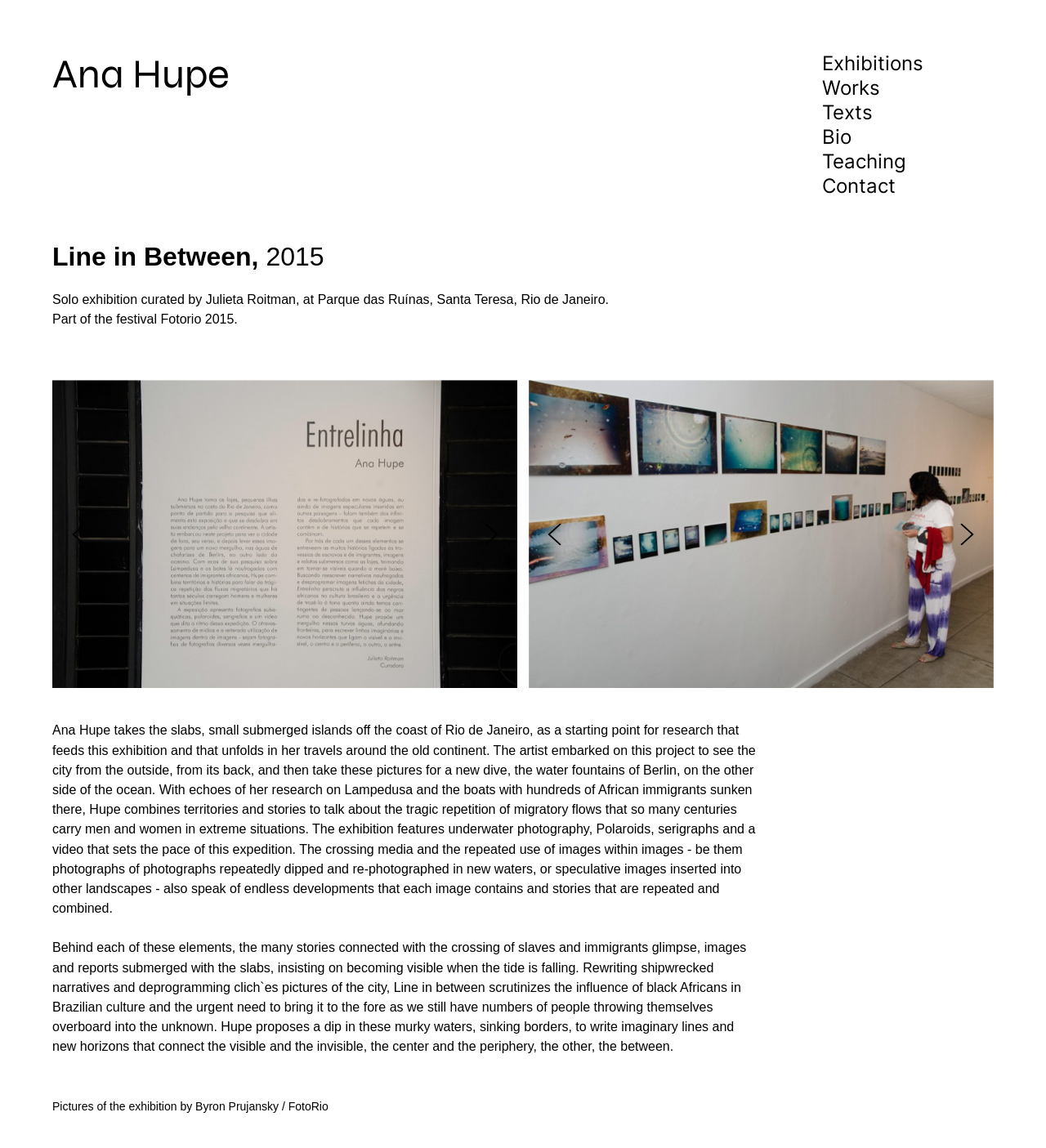Using the provided element description: "Works", determine the bounding box coordinates of the corresponding UI element in the screenshot.

[0.786, 0.066, 0.841, 0.087]